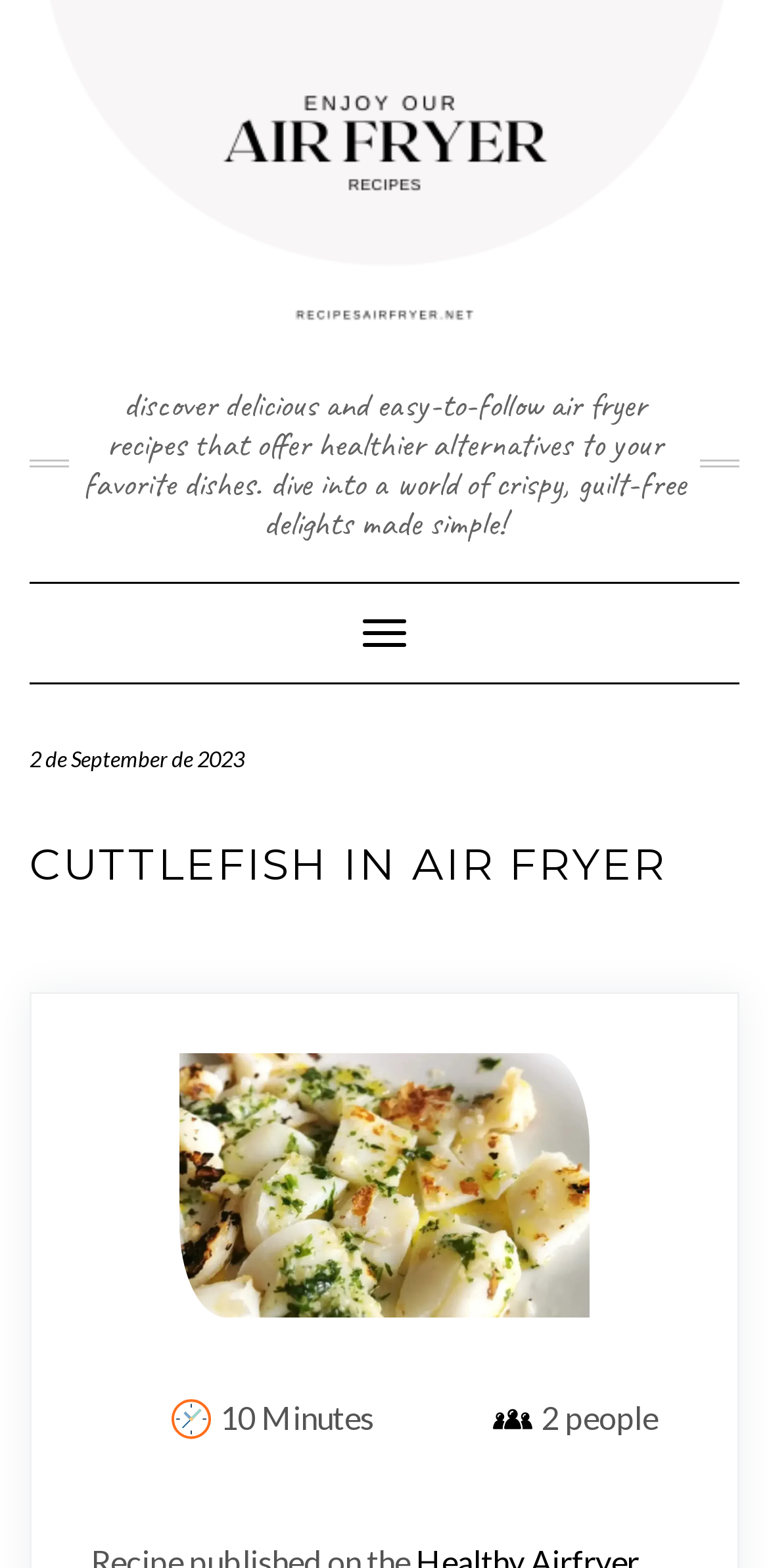Provide your answer in one word or a succinct phrase for the question: 
What type of recipes are featured on this website?

Air fryer recipes